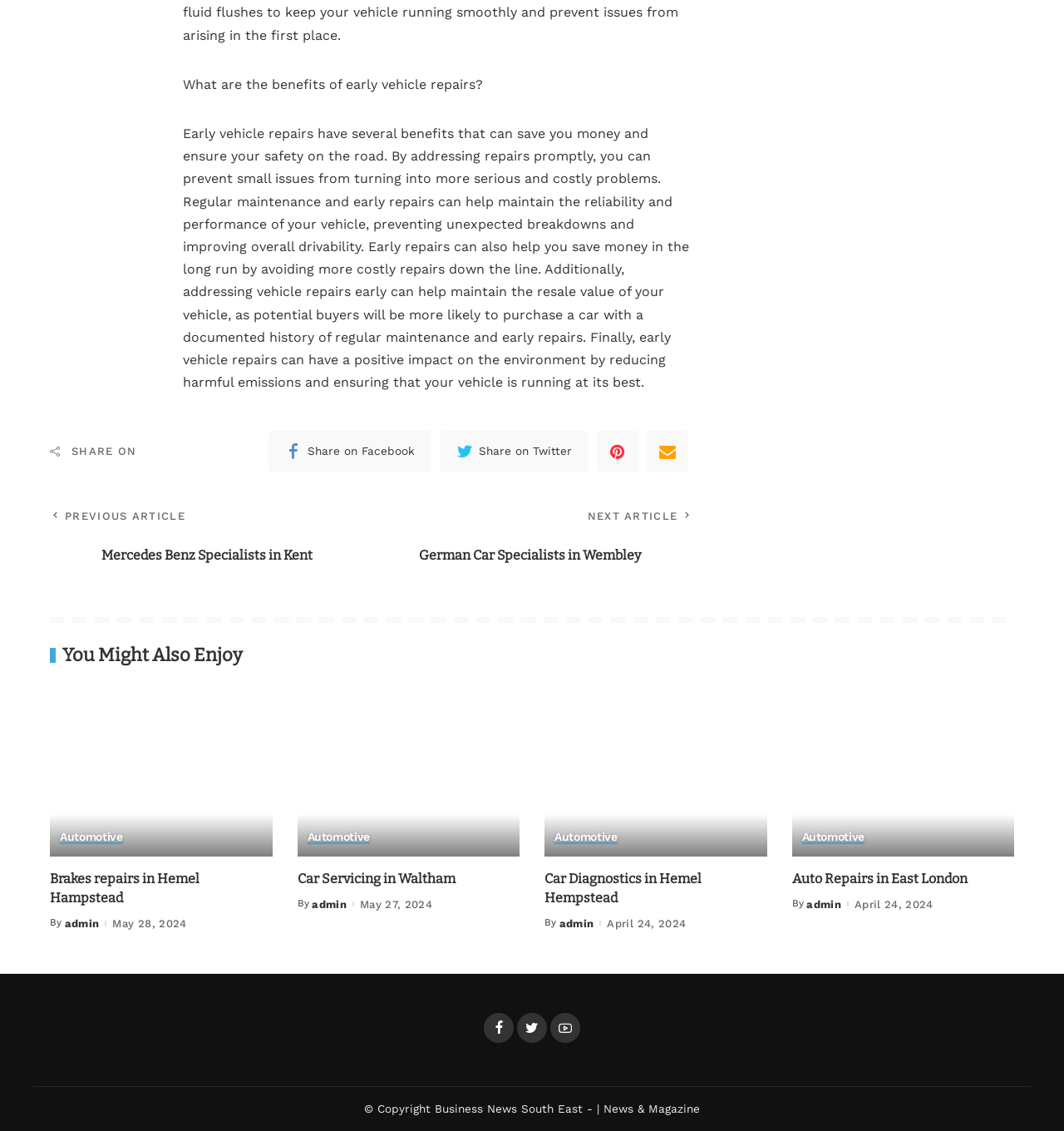Please specify the bounding box coordinates for the clickable region that will help you carry out the instruction: "Read about brakes repairs in Hemel Hampstead".

[0.047, 0.61, 0.256, 0.757]